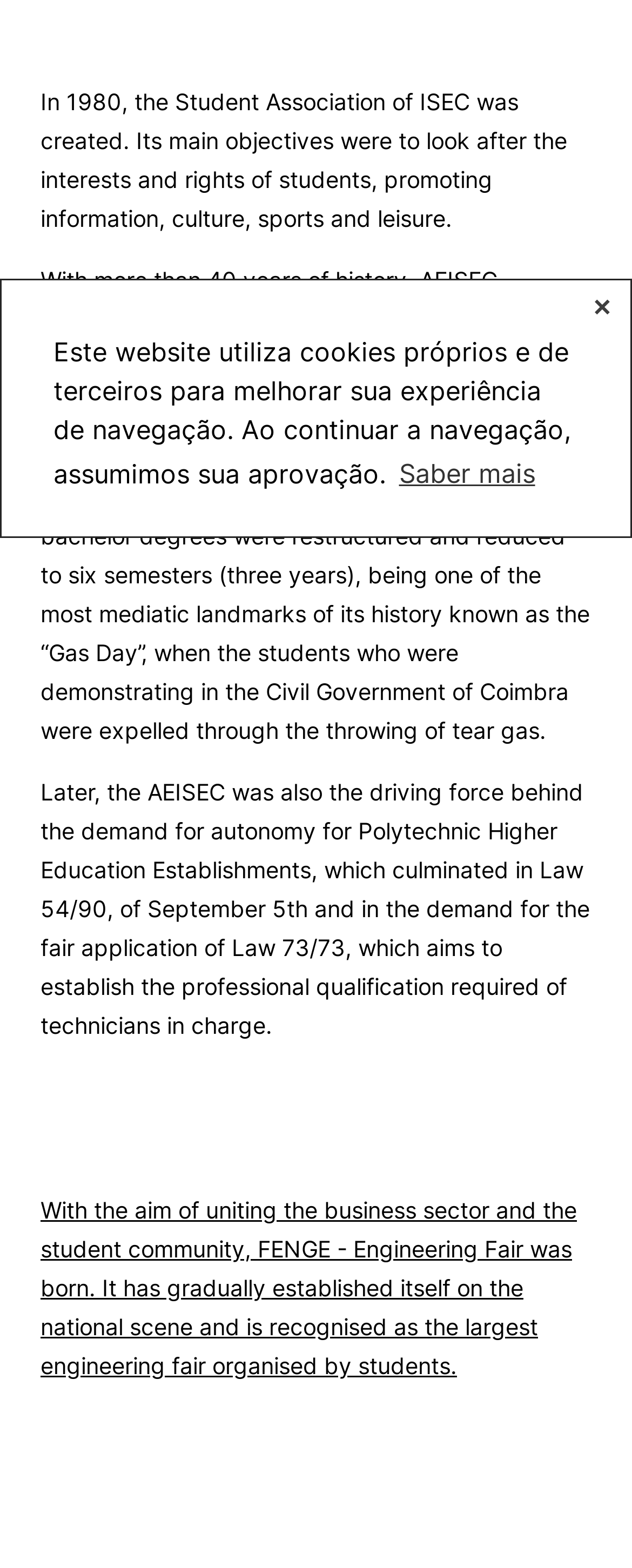Identify the bounding box coordinates for the UI element described by the following text: "R&D and Business". Provide the coordinates as four float numbers between 0 and 1, in the format [left, top, right, bottom].

[0.062, 0.014, 0.938, 0.074]